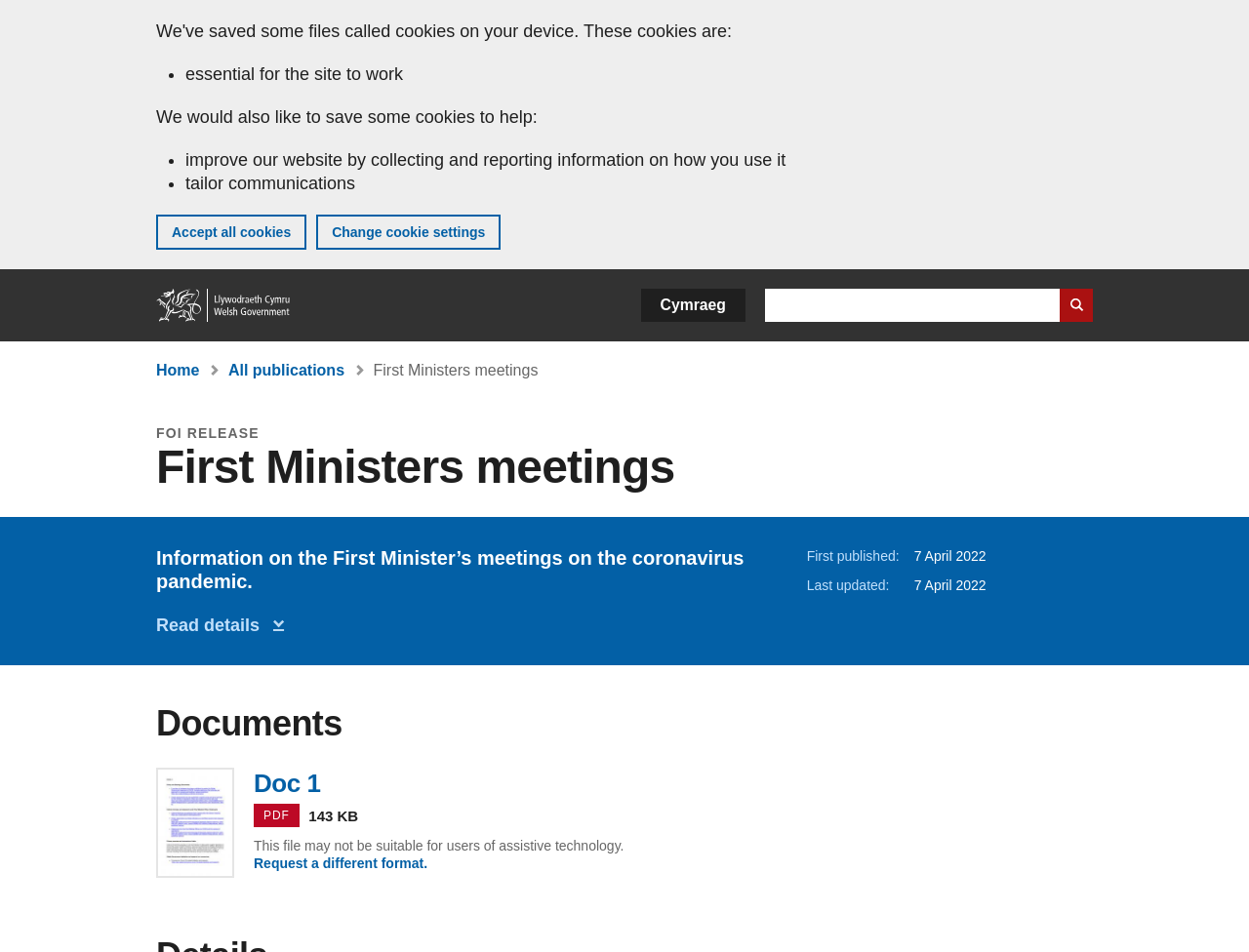Please determine the main heading text of this webpage.

First Ministers meetings